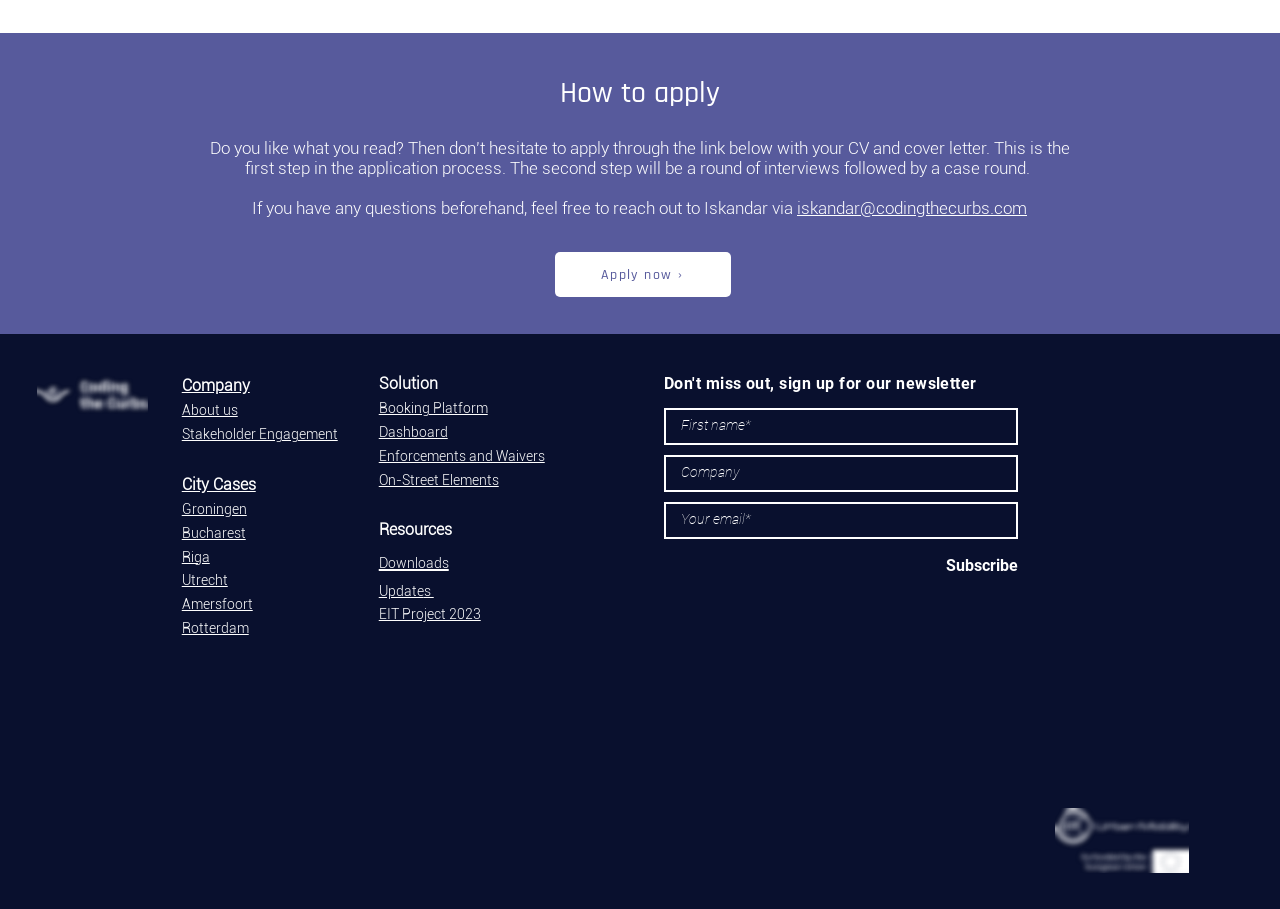Give the bounding box coordinates for the element described by: "aria-label="First name*" name="first-name*" placeholder="First name*"".

[0.519, 0.448, 0.795, 0.489]